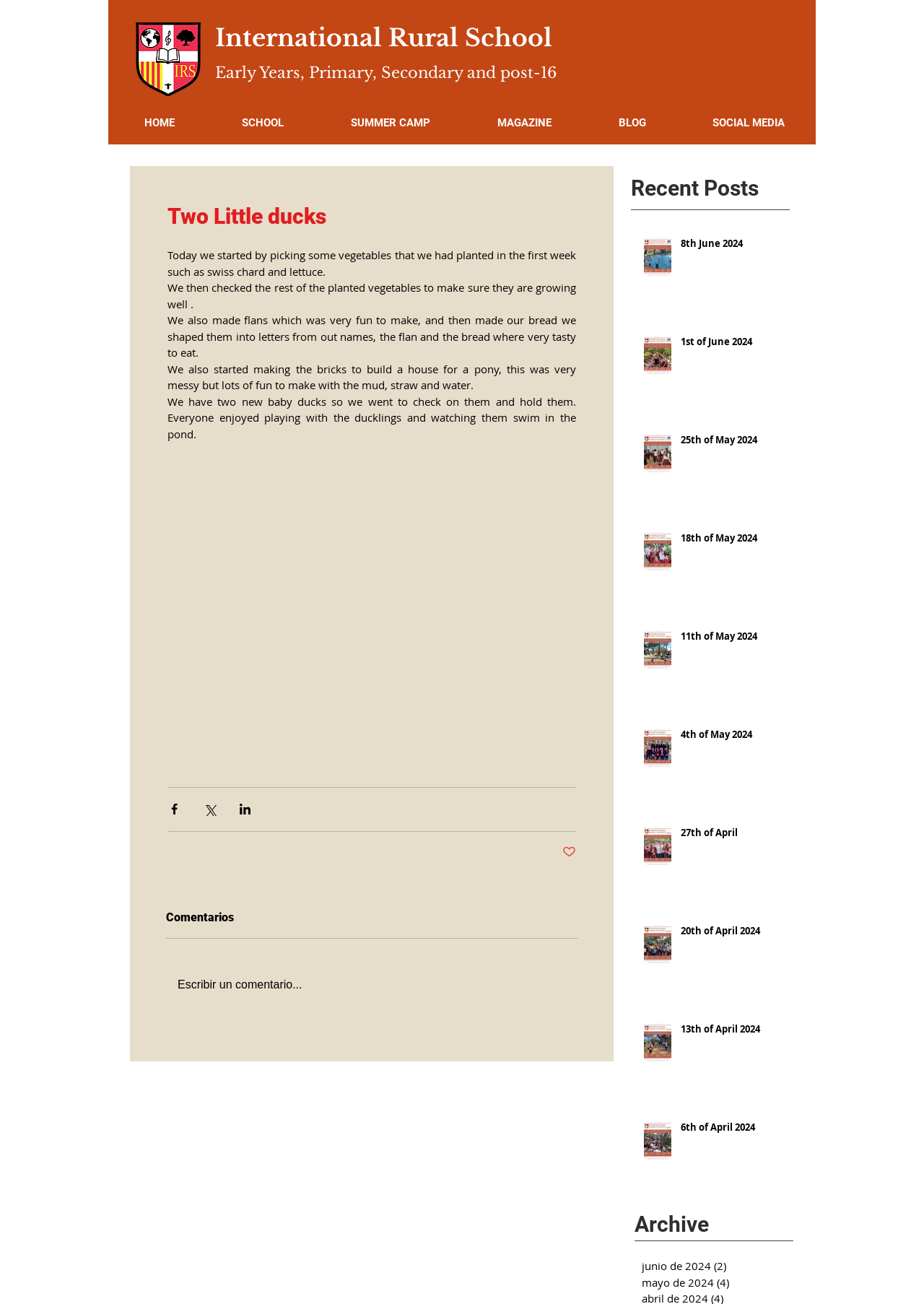Find the bounding box of the element with the following description: "8th June 2024". The coordinates must be four float numbers between 0 and 1, formatted as [left, top, right, bottom].

[0.737, 0.182, 0.849, 0.196]